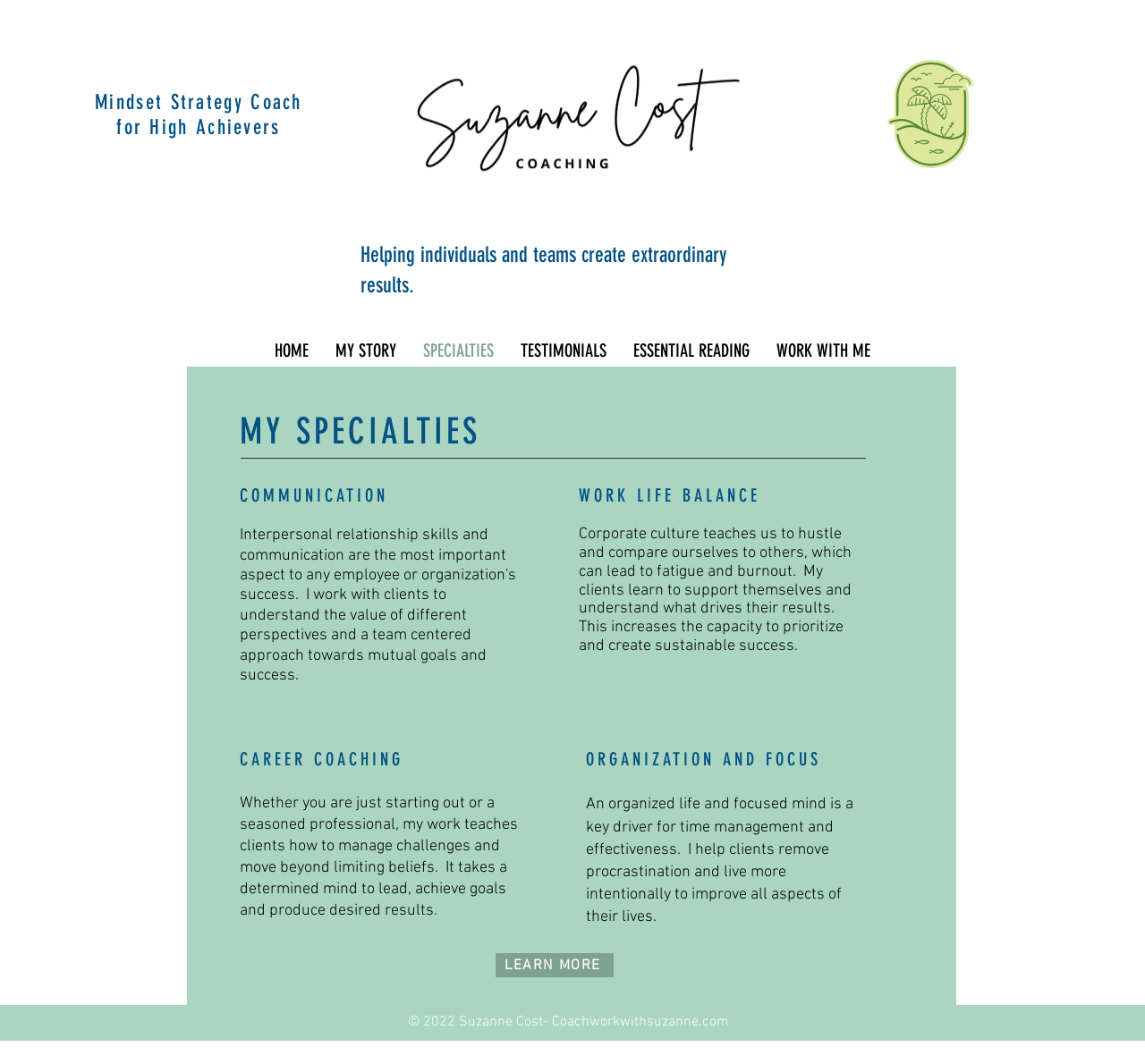Provide a brief response to the question below using a single word or phrase: 
What is the profession of the person on this website?

Coach